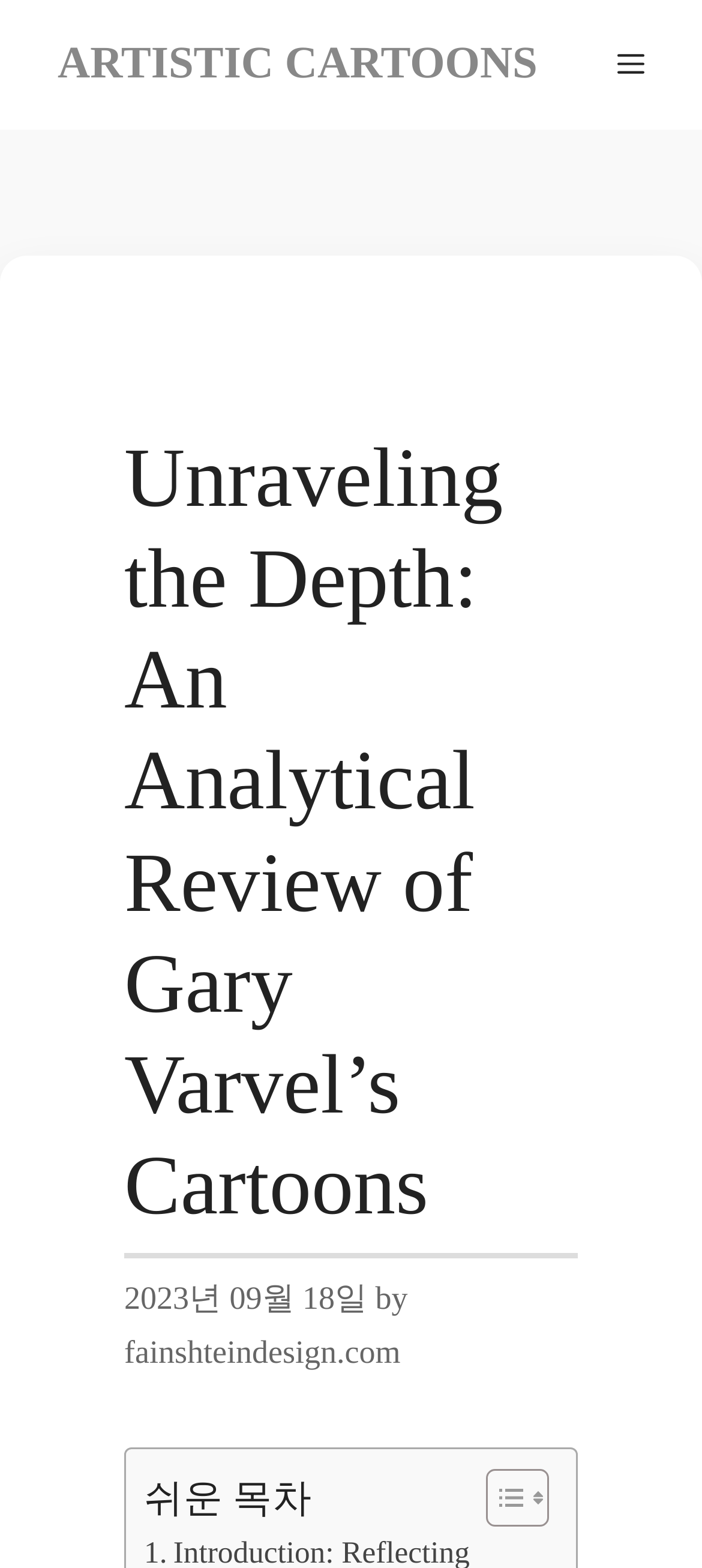Create an in-depth description of the webpage, covering main sections.

The webpage is an article titled "Unraveling the Depth: An Analytical Review of Gary Varvel's Cartoons - Artistic Cartoons". At the top, there is a banner with the site's name, followed by a link to "ARTISTIC CARTOONS" and a mobile toggle button on the right side. 

Below the banner, there is a navigation section with a "Menu" button that controls the primary menu. The main content area is divided into two sections. On the left, there is a heading with the article title, a time stamp showing the date "2023년 09월 18일", and a byline with a link to "fainshteindesign.com". 

On the right side of the main content area, there is a table of contents section with a heading "쉬운 목차" and a link to "Toggle Table of Content". This link is accompanied by two small images. The article's content is not explicitly mentioned, but the meta description suggests that it discusses the artistry of political cartoons, specifically Gary Varvel's work, and its role in commenting on and criticizing society.